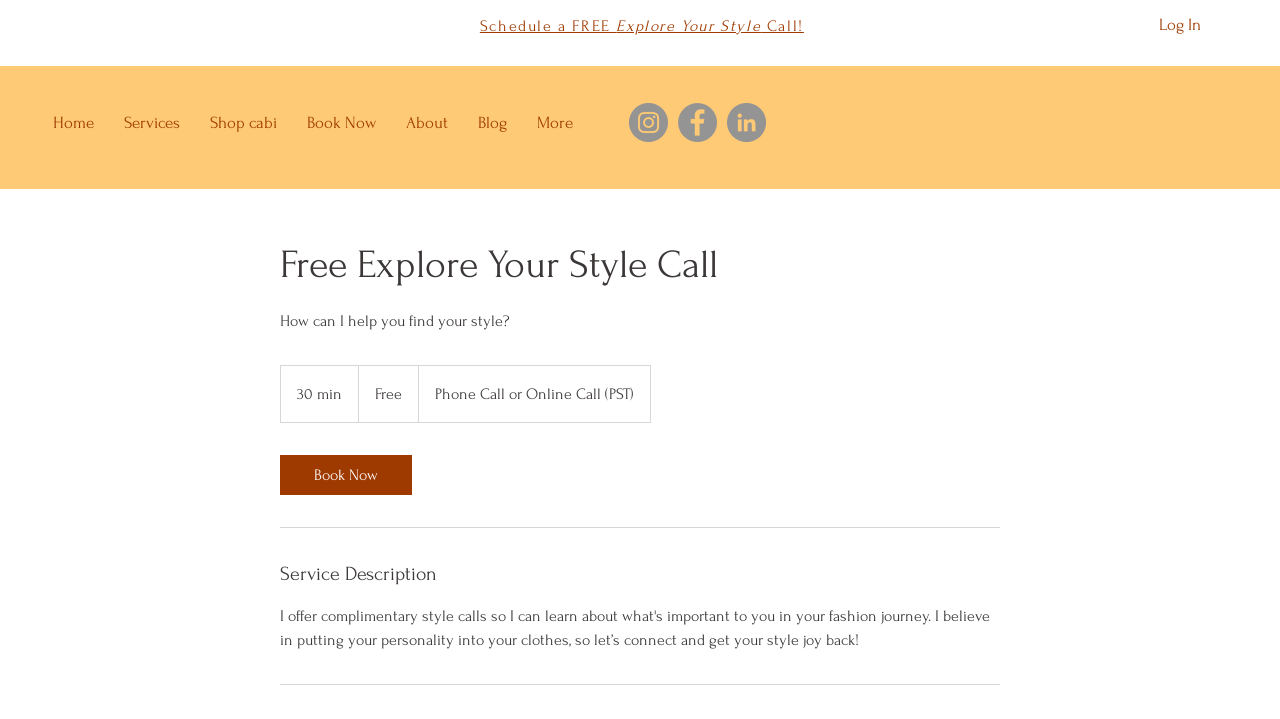Answer the question briefly using a single word or phrase: 
How many social media platforms are listed in the Social Bar?

3